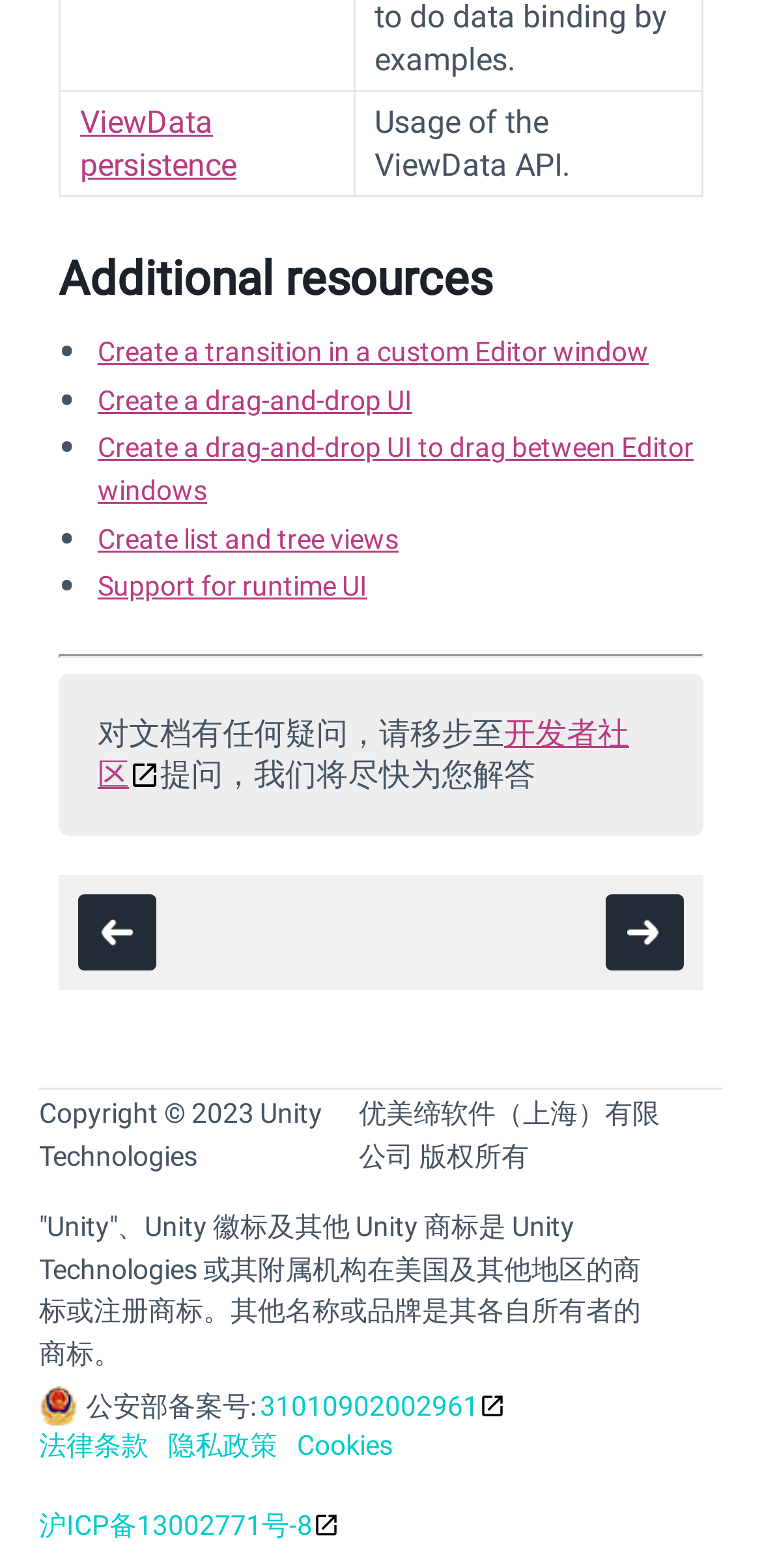Given the webpage screenshot, identify the bounding box of the UI element that matches this description: "隐私政策".

[0.221, 0.909, 0.364, 0.935]